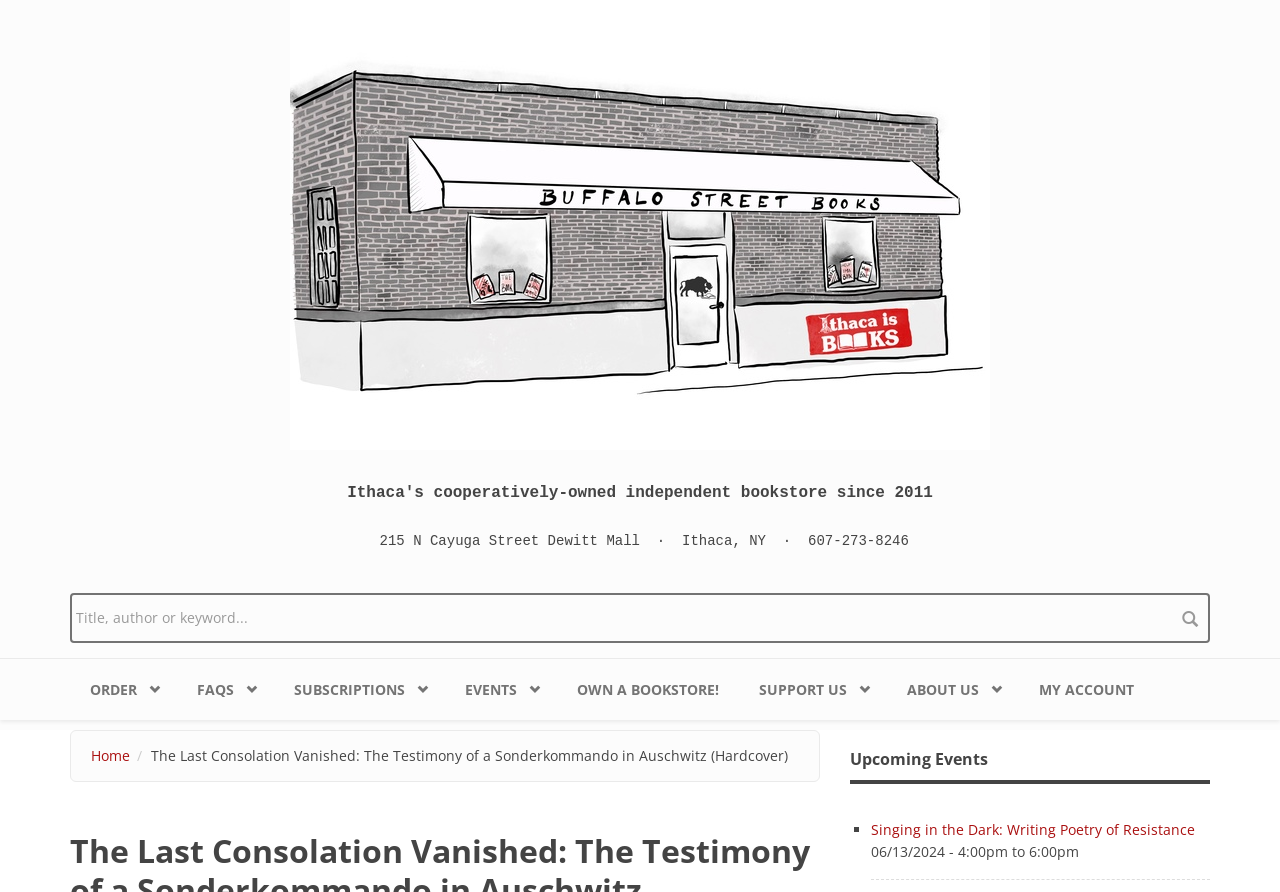From the webpage screenshot, identify the region described by Support Us ». Provide the bounding box coordinates as (top-left x, top-left y, bottom-right x, bottom-right y), with each value being a floating point number between 0 and 1.

[0.577, 0.739, 0.693, 0.807]